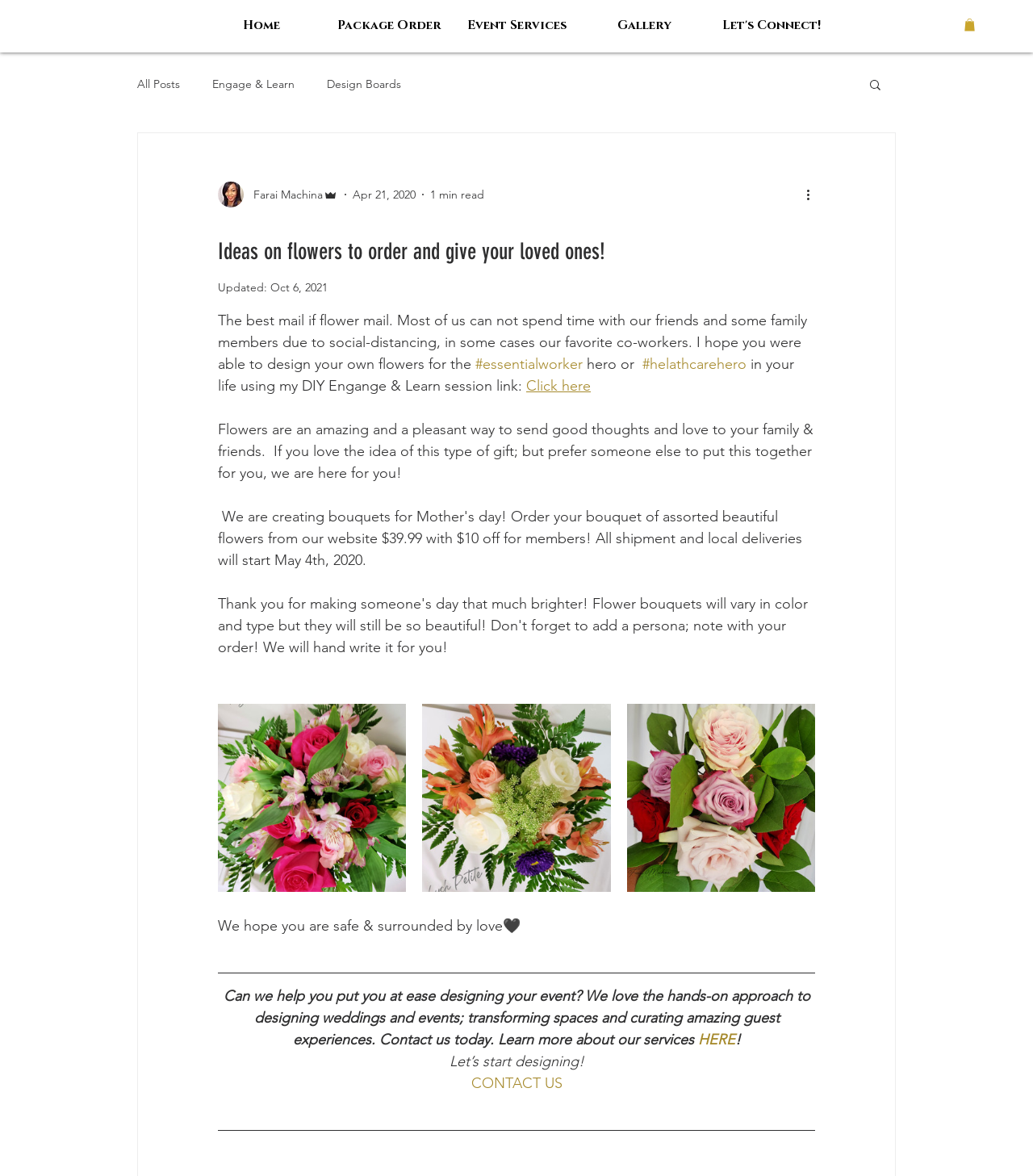Provide the bounding box coordinates of the UI element this sentence describes: "#essentialworker".

[0.46, 0.302, 0.564, 0.317]